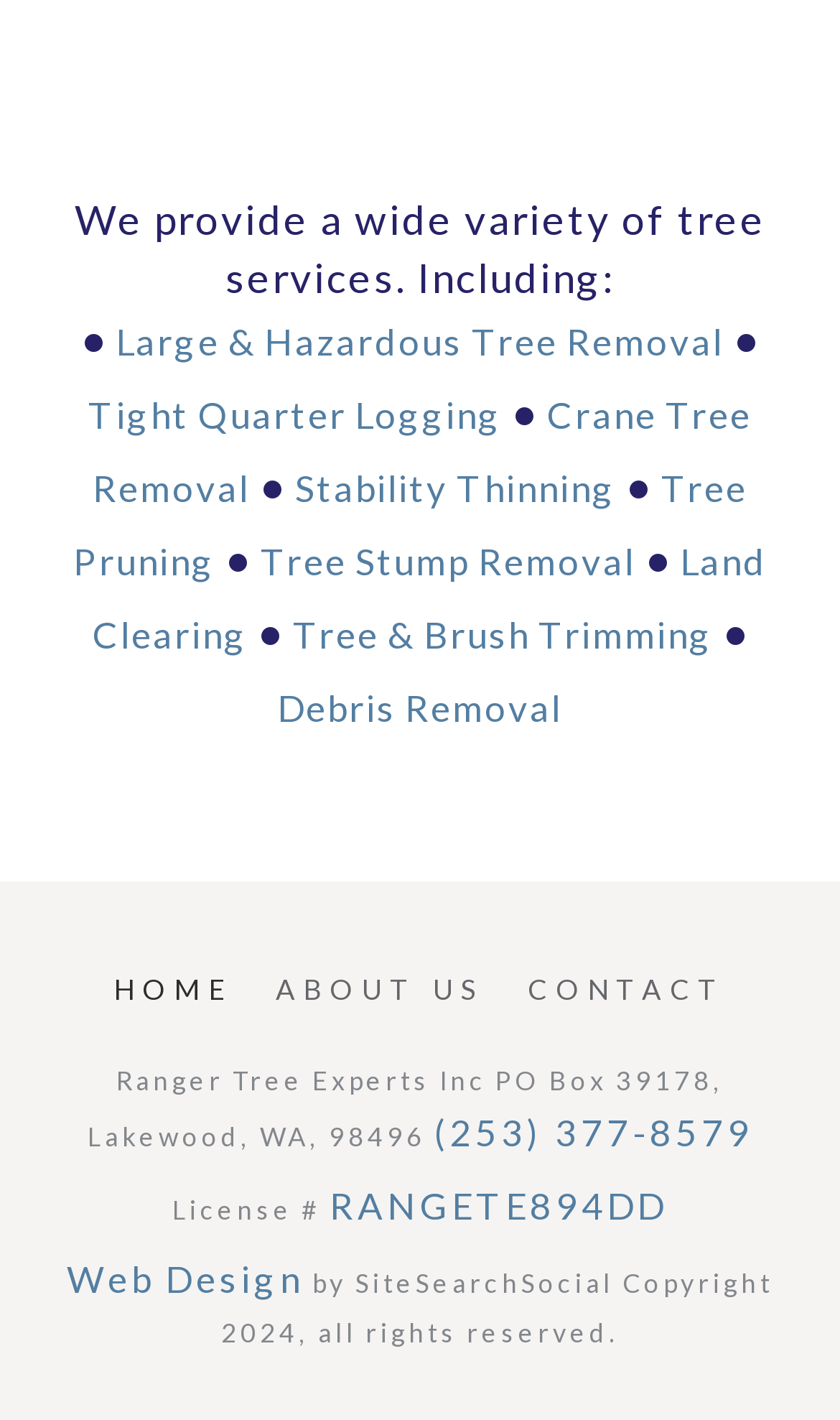Find the bounding box coordinates of the clickable area required to complete the following action: "Contact Ranger Tree Experts Inc".

[0.628, 0.677, 0.864, 0.716]